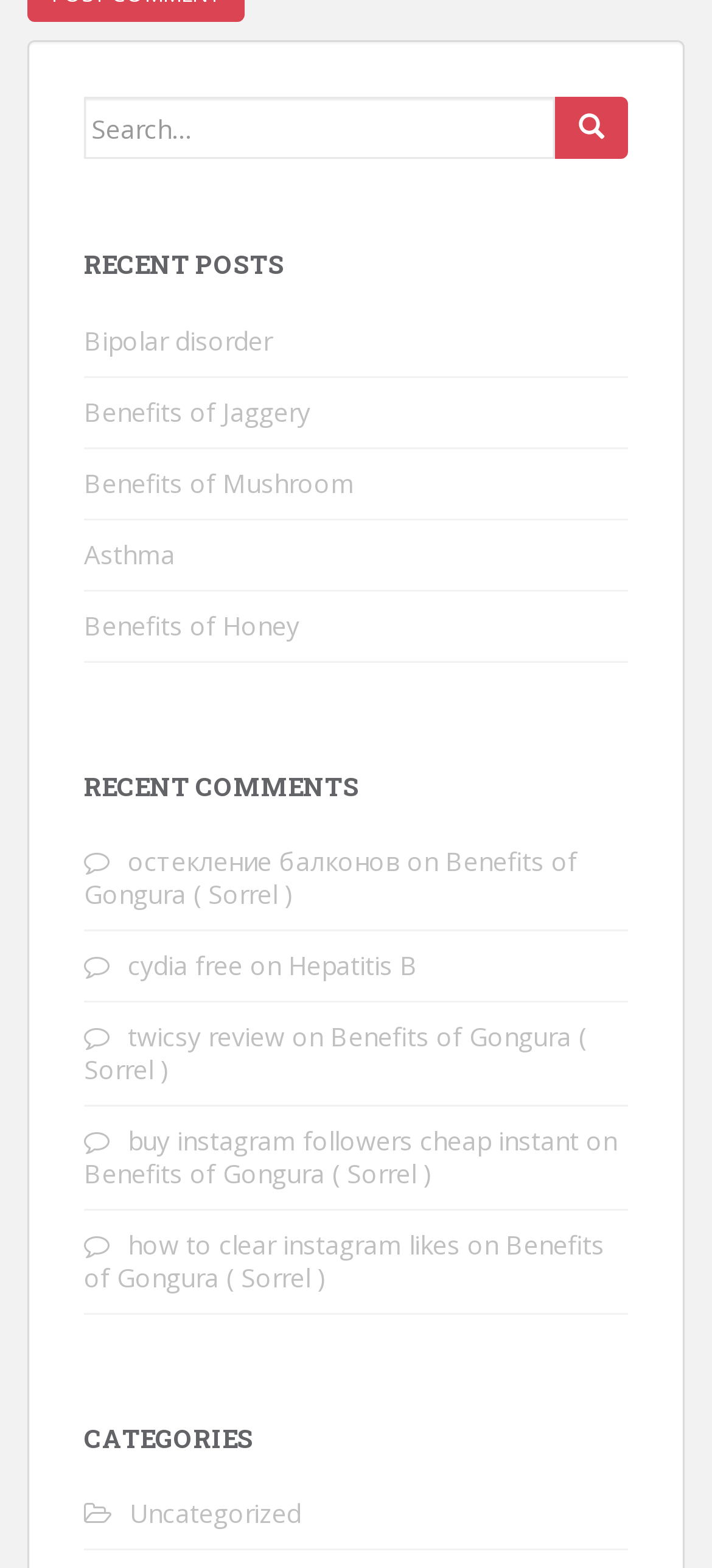Determine the bounding box for the HTML element described here: "Older Post eHub on Digg". The coordinates should be given as [left, top, right, bottom] with each number being a float between 0 and 1.

None